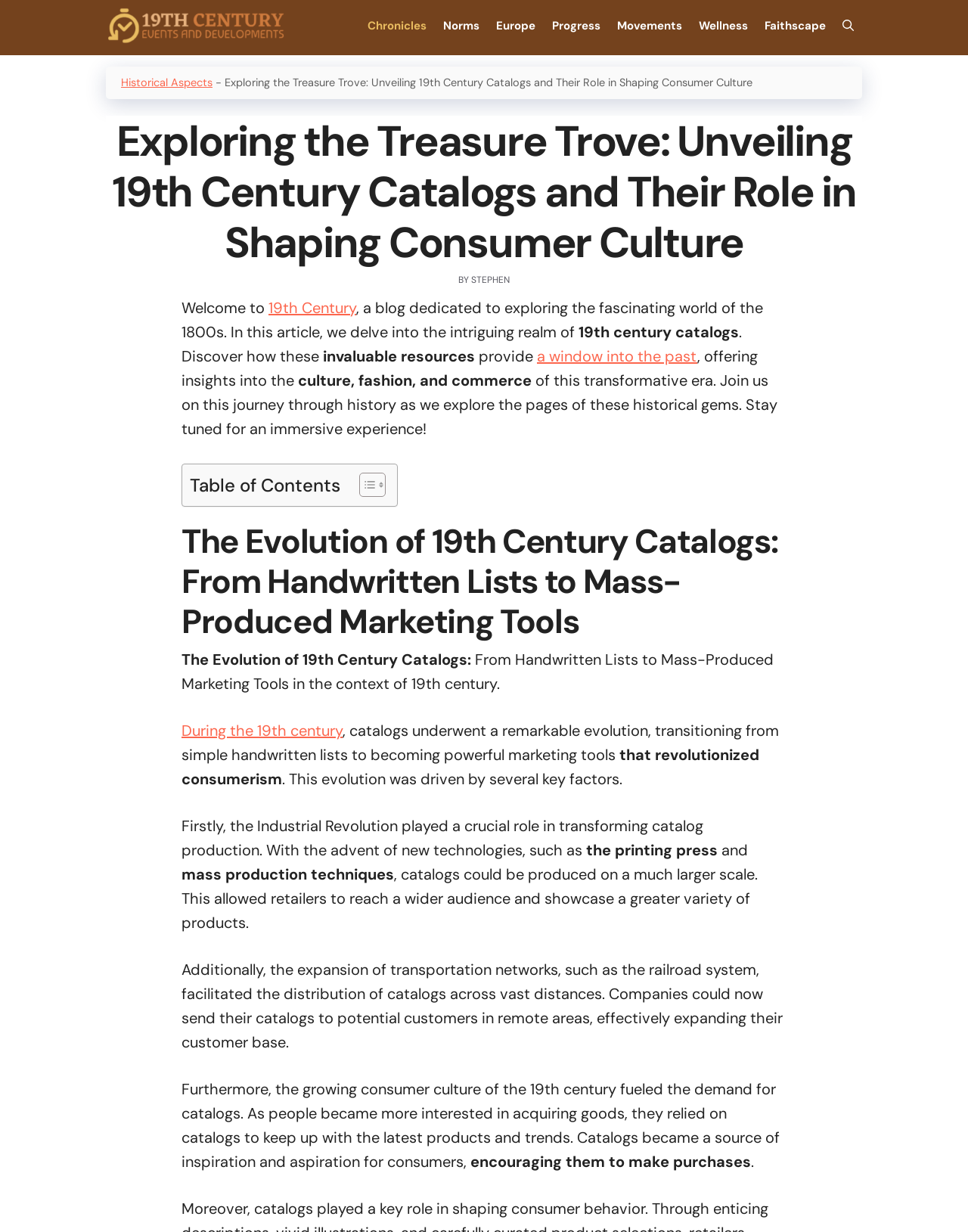Please identify the bounding box coordinates of the element I should click to complete this instruction: 'Read documentation'. The coordinates should be given as four float numbers between 0 and 1, like this: [left, top, right, bottom].

None